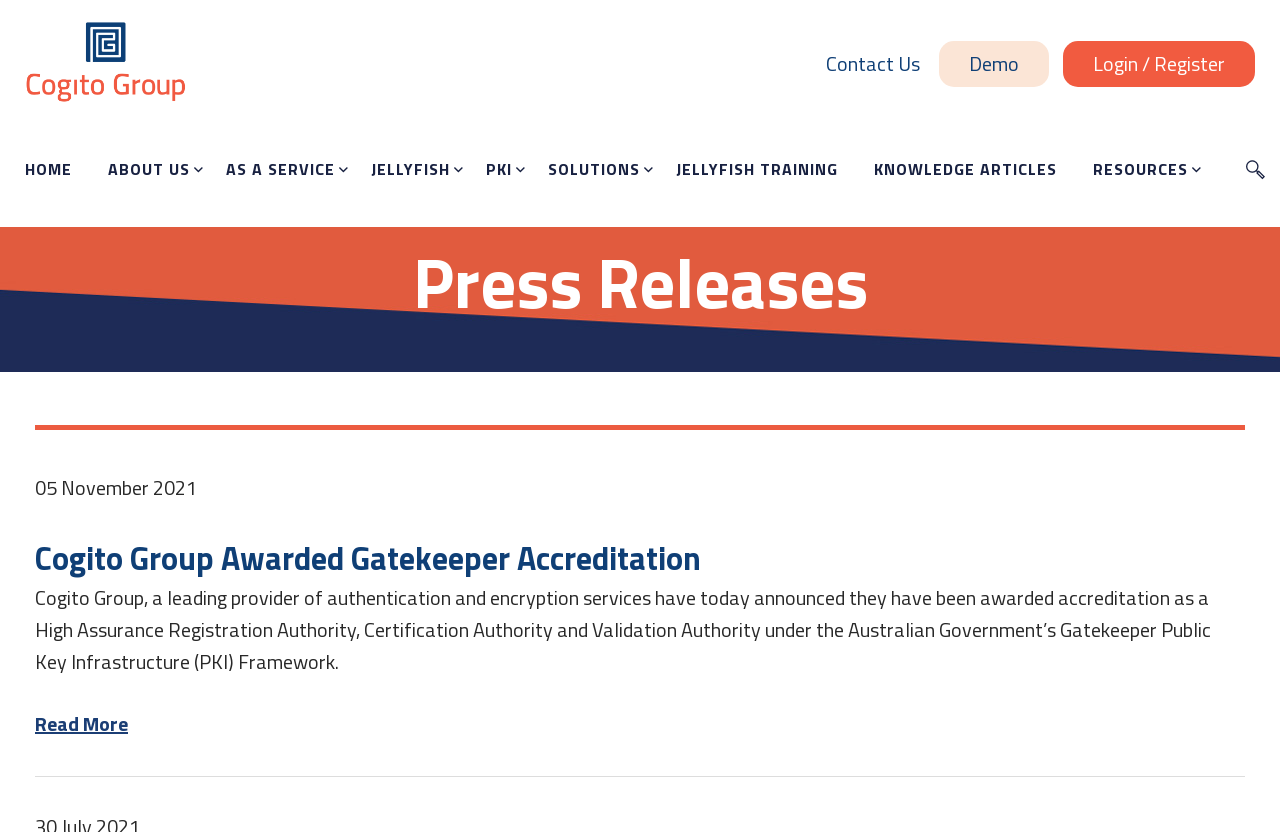What is the date of the press release?
Look at the image and answer with only one word or phrase.

05 November 2021